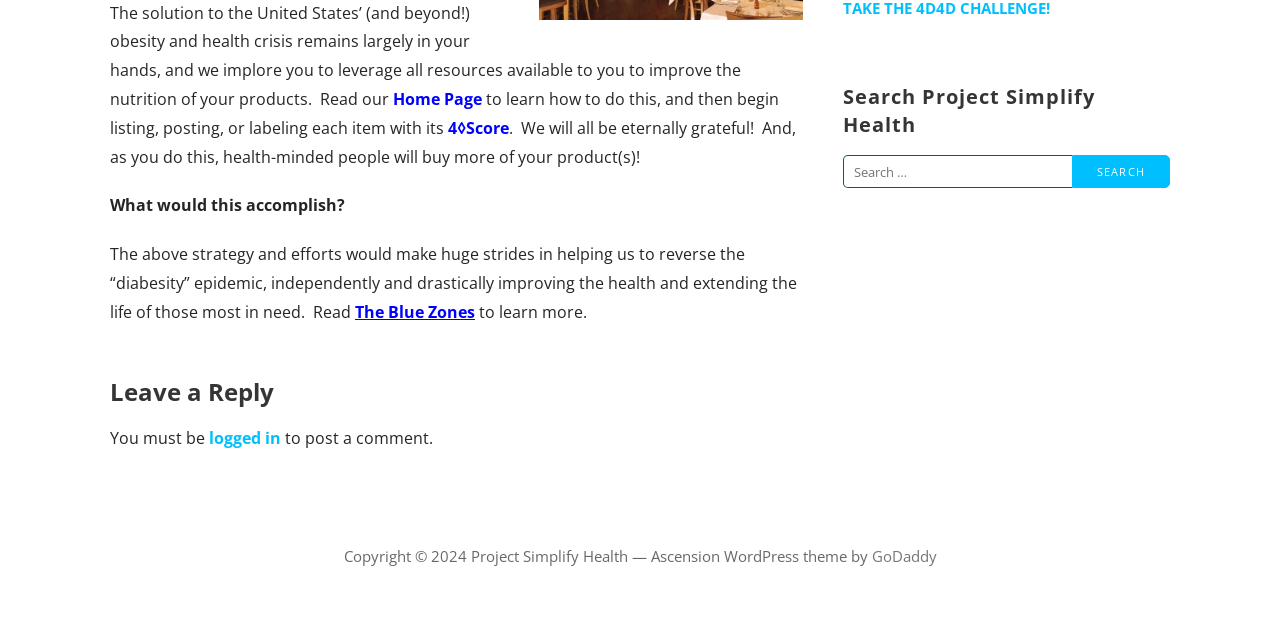Identify the bounding box for the given UI element using the description provided. Coordinates should be in the format (top-left x, top-left y, bottom-right x, bottom-right y) and must be between 0 and 1. Here is the description: Biology: Evolutionary Biology Master

None